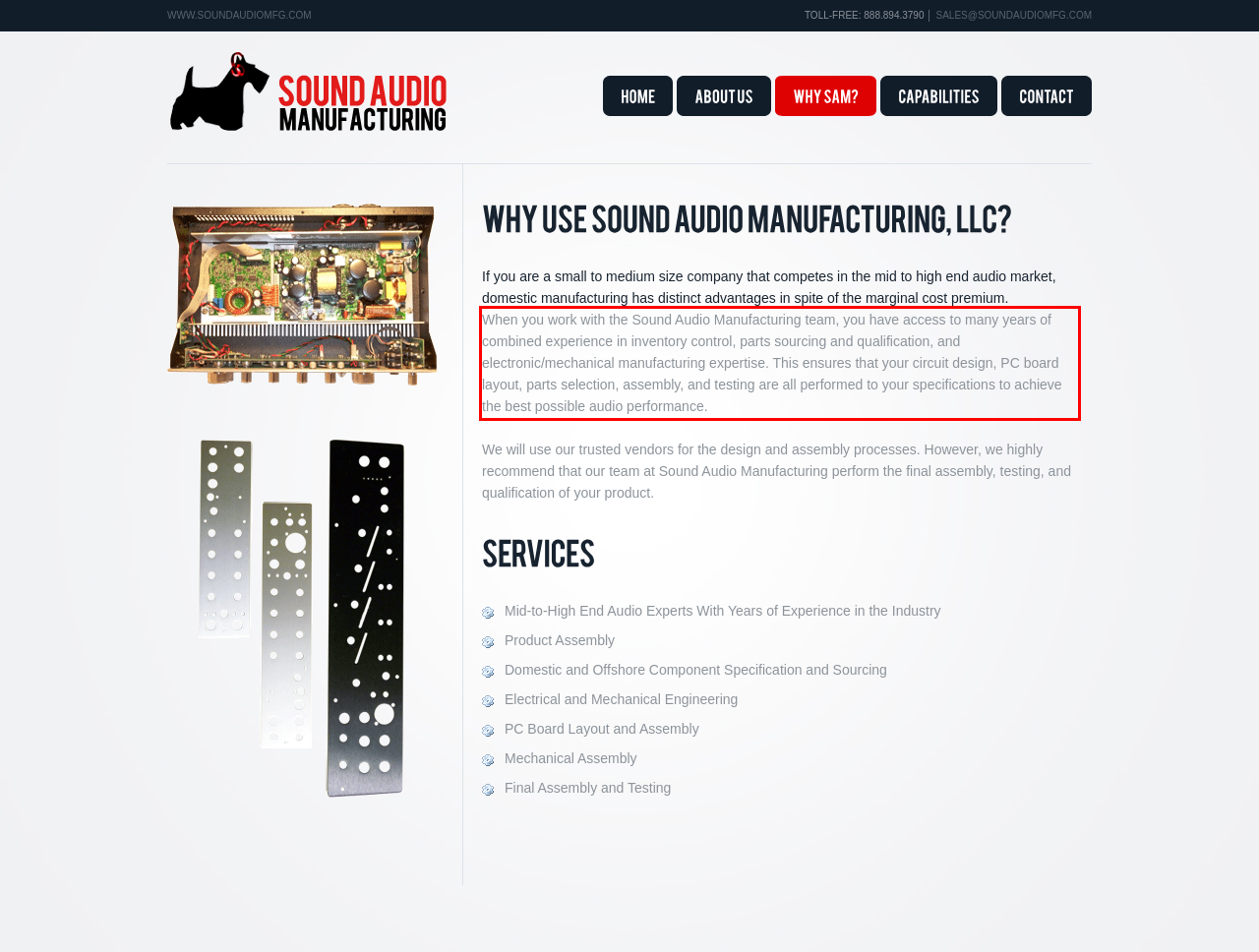Examine the webpage screenshot, find the red bounding box, and extract the text content within this marked area.

When you work with the Sound Audio Manufacturing team, you have access to many years of combined experience in inventory control, parts sourcing and qualification, and electronic/mechanical manufacturing expertise. This ensures that your circuit design, PC board layout, parts selection, assembly, and testing are all performed to your specifications to achieve the best possible audio performance.